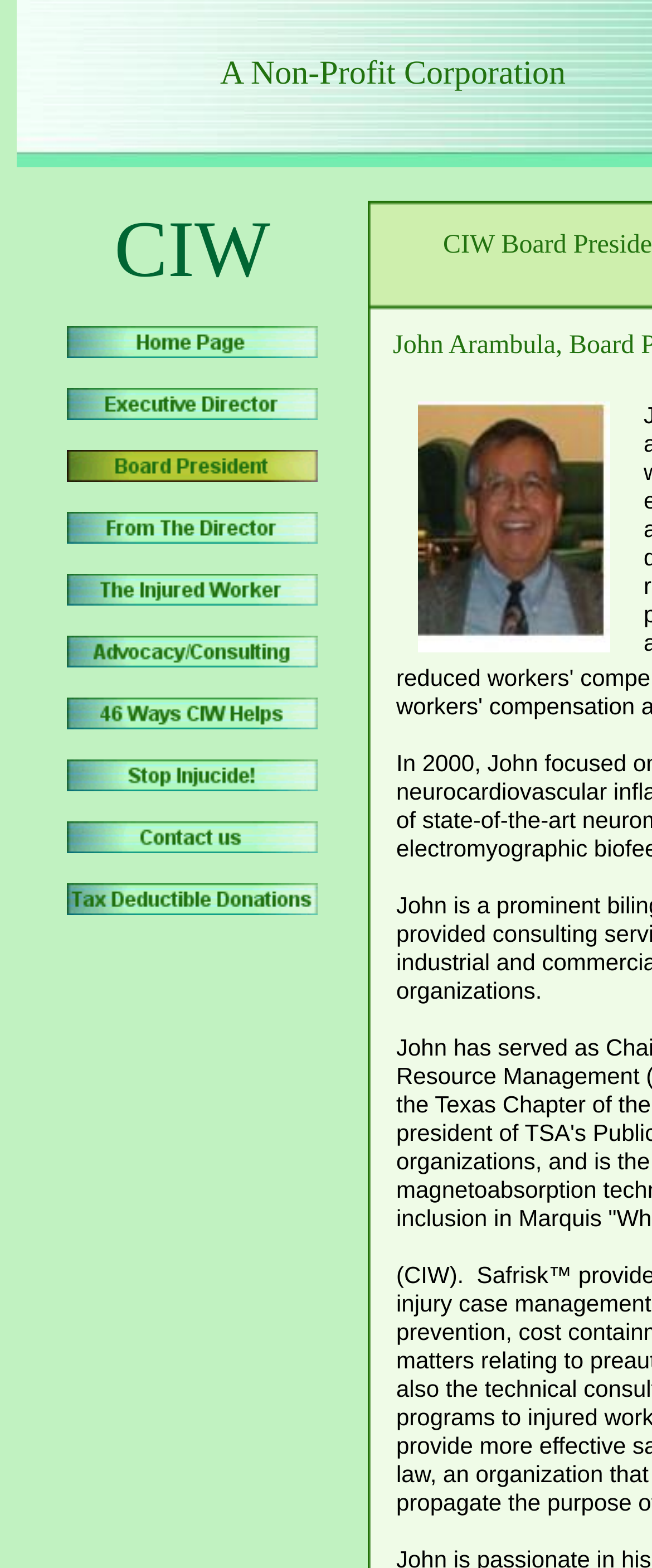What is the first cell content in the second table?
Examine the screenshot and reply with a single word or phrase.

CIW